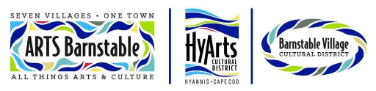Analyze the image and describe all key details you can observe.

The image showcases the logos associated with the ARTS Barnstable initiative, representing a collaborative effort to promote arts and culture throughout the town. In the center, the prominent "ARTS Barnstable" logo emphasizes the unity of "Seven Villages – One Town," underlining the community's commitment to celebrating various art forms. Flanking this logo are two additional emblems: the "HyArts Cultural District" logo, which highlights the vibrant arts scene in Hyannis, and the "Barnstable Village Cultural District" logo, reflecting the cultural richness of the Barnstable area. Together, these logos symbolize the diverse artistic expressions and cultural events that the region fosters, inviting residents and visitors alike to engage with the arts community.